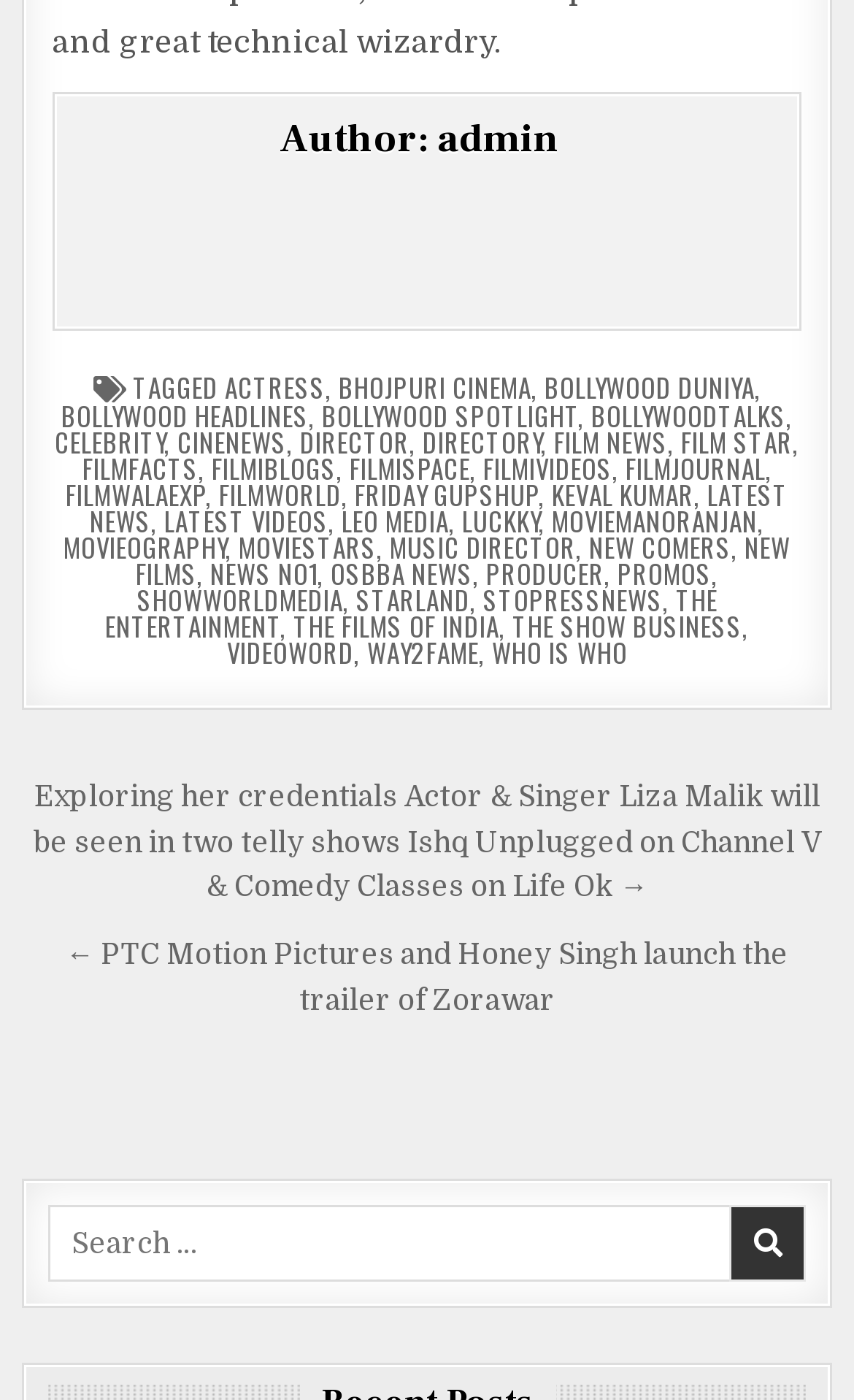Determine the bounding box for the UI element described here: "The Entertainment".

[0.123, 0.414, 0.84, 0.46]